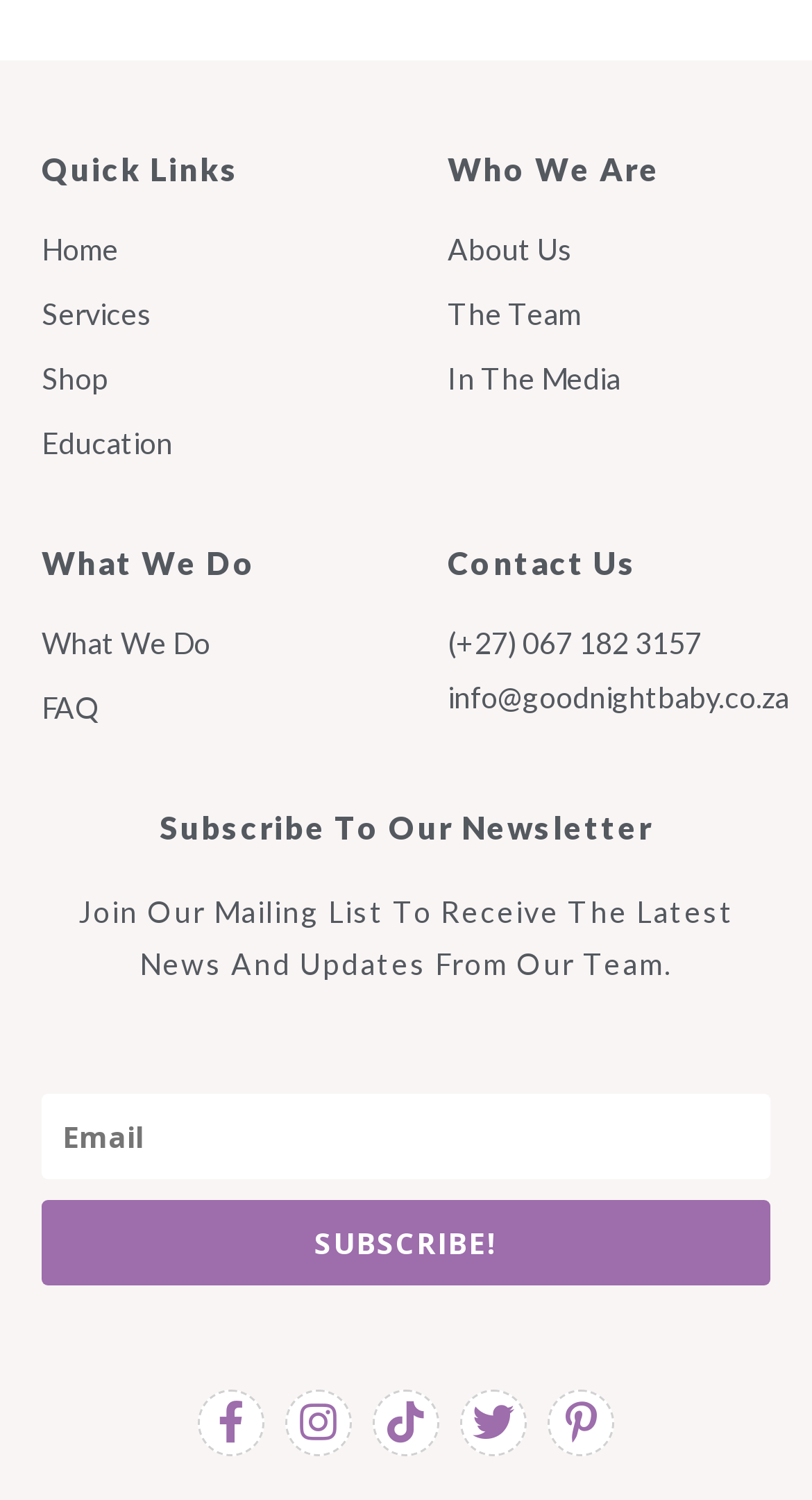What is the phone number to contact?
Answer the question with a single word or phrase, referring to the image.

(+27) 067 182 3157